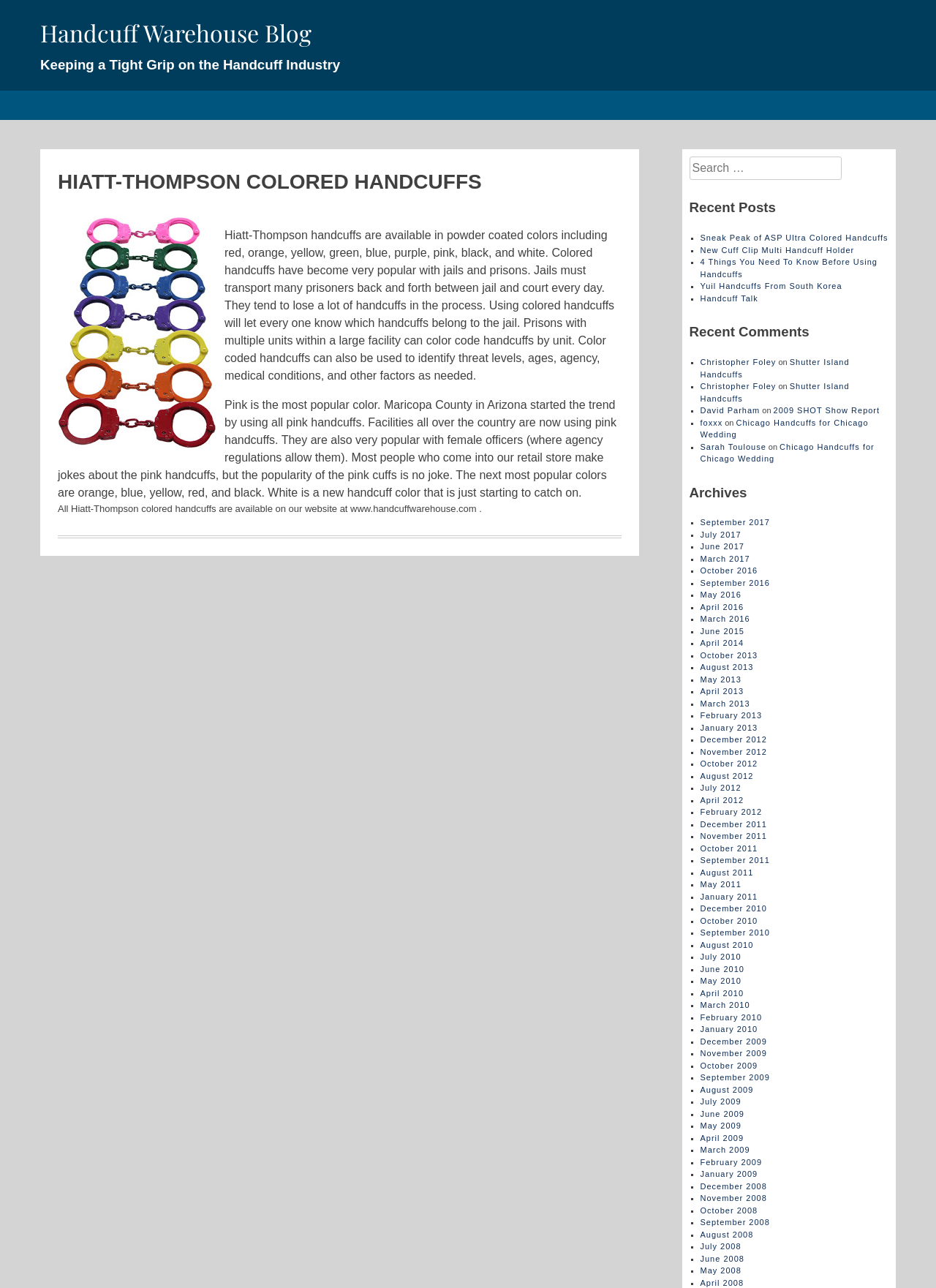Can I search for specific content on this website?
Please provide a comprehensive answer based on the contents of the image.

I notice a search box with the label 'Search for:' and a text input field, which suggests that users can search for specific content on this website.